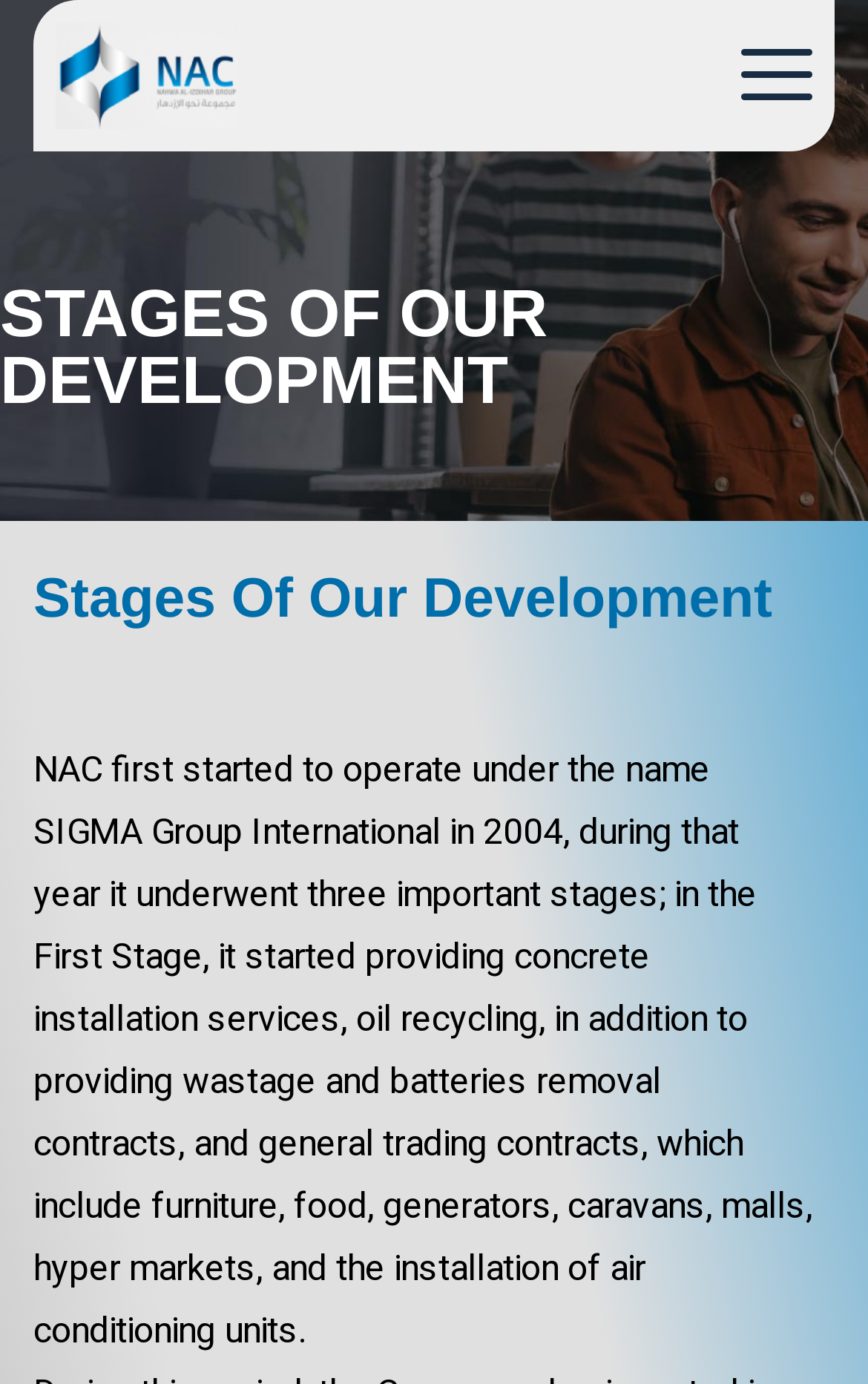What is the topic of the heading?
Can you provide an in-depth and detailed response to the question?

From the heading element with the text 'Stages Of Our Development', we can infer that the topic of the heading is about the stages of the company's development.